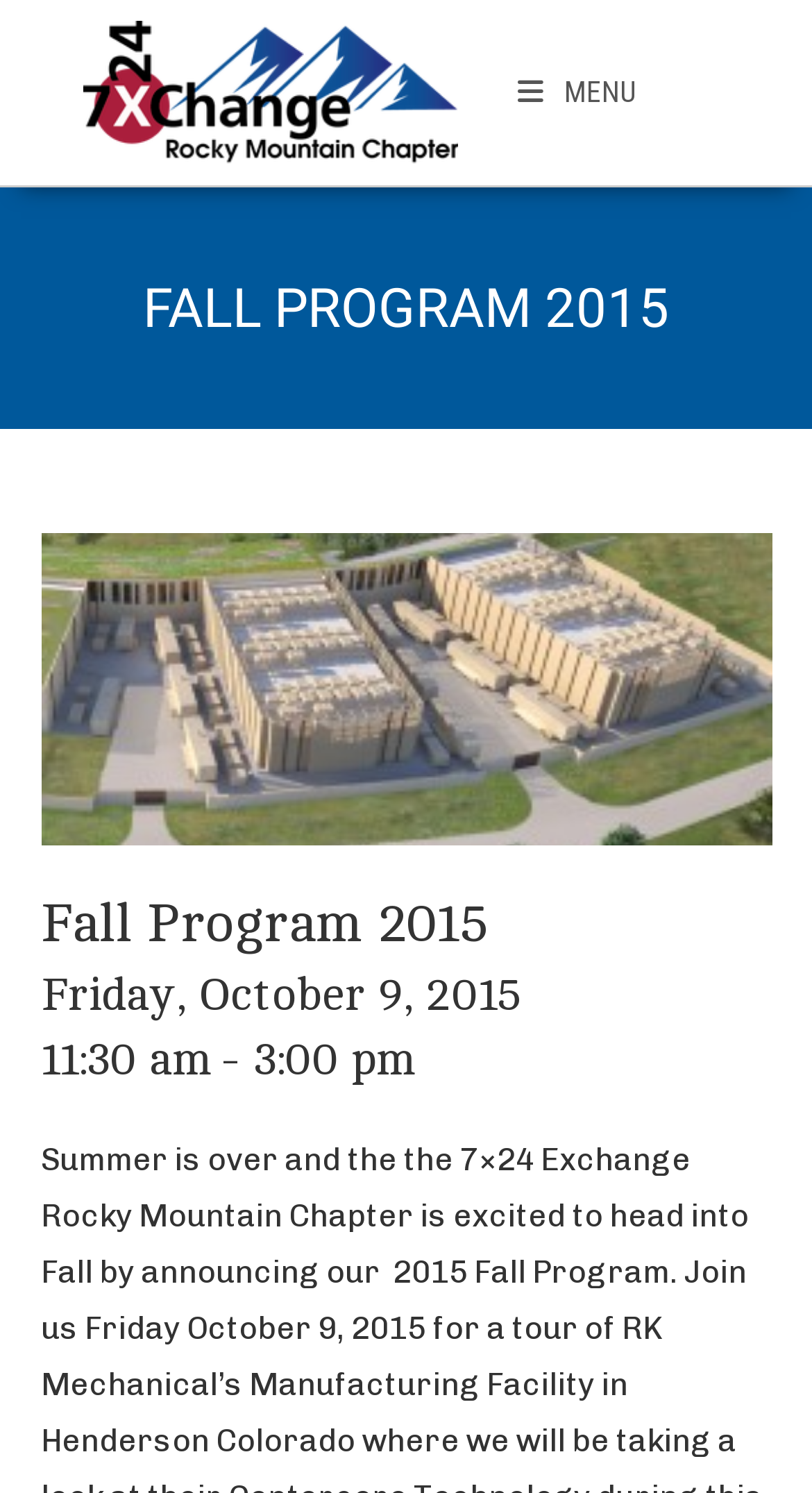What is the organization hosting the event?
Using the information from the image, give a concise answer in one word or a short phrase.

7×24 Exchange Rocky Mountain Chapter